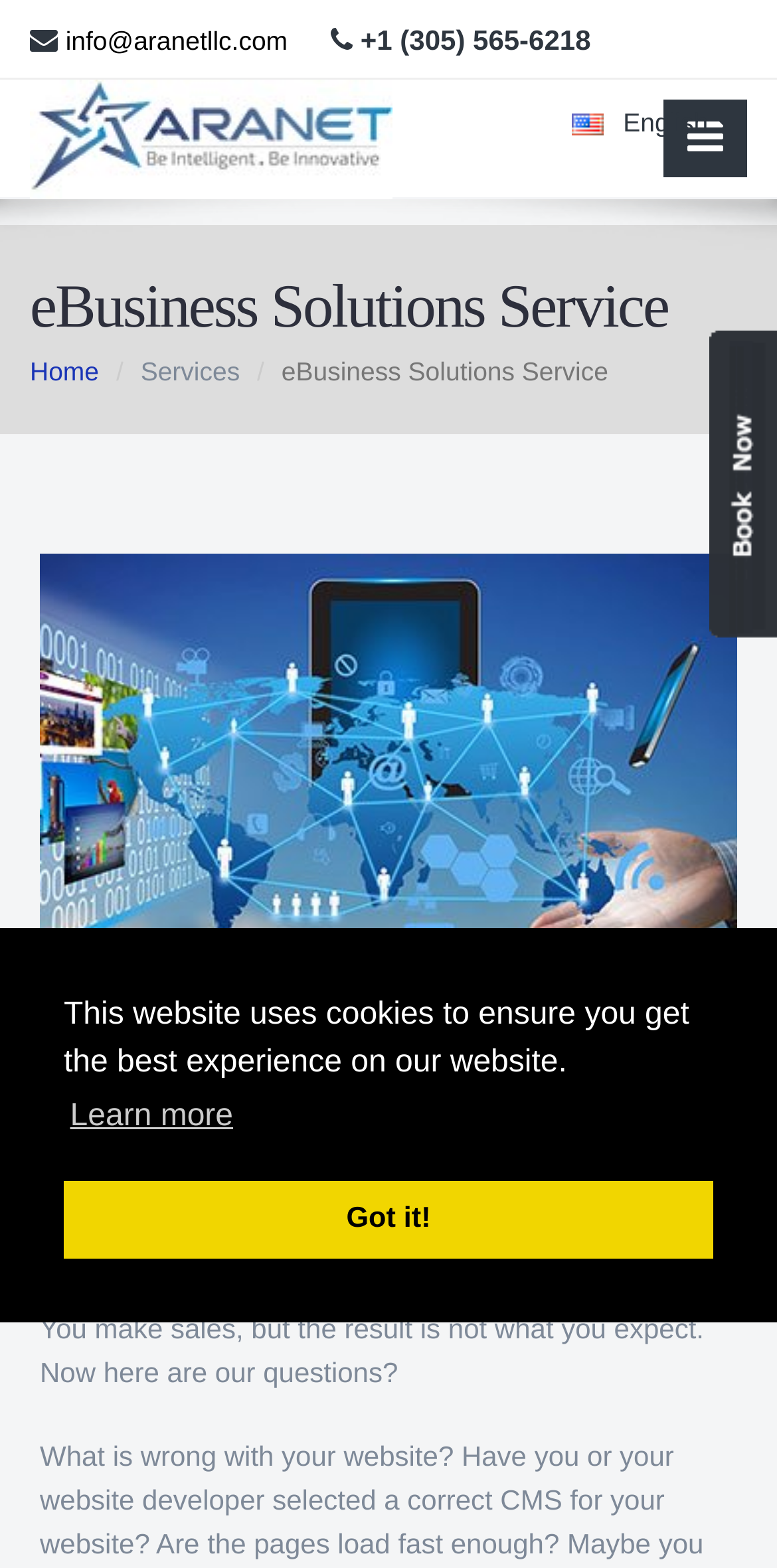Please extract and provide the main headline of the webpage.

eBusiness Solutions Service